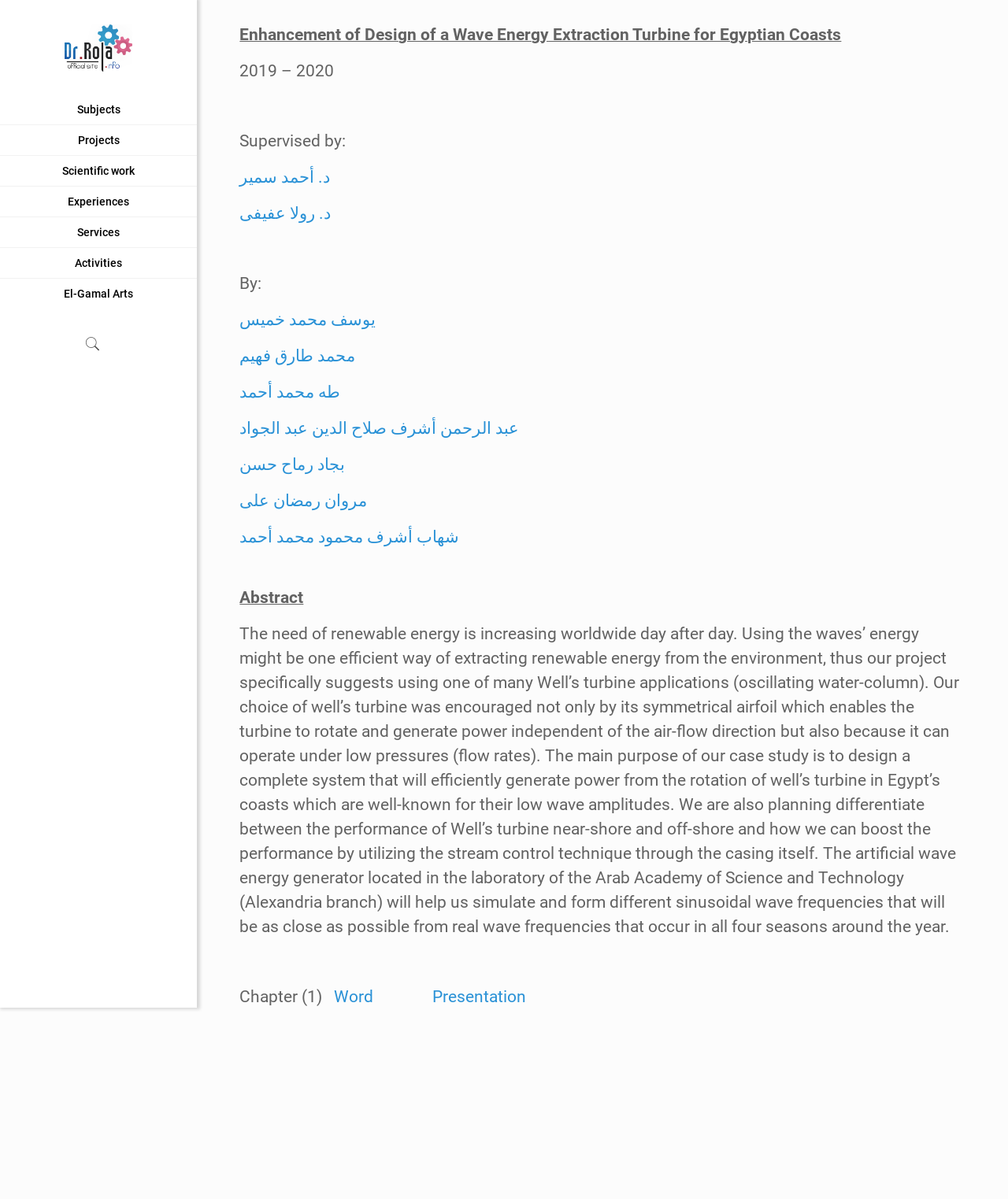Pinpoint the bounding box coordinates of the clickable area necessary to execute the following instruction: "Visit Dr.Rola Afify's homepage". The coordinates should be given as four float numbers between 0 and 1, namely [left, top, right, bottom].

[0.538, 0.963, 0.602, 0.975]